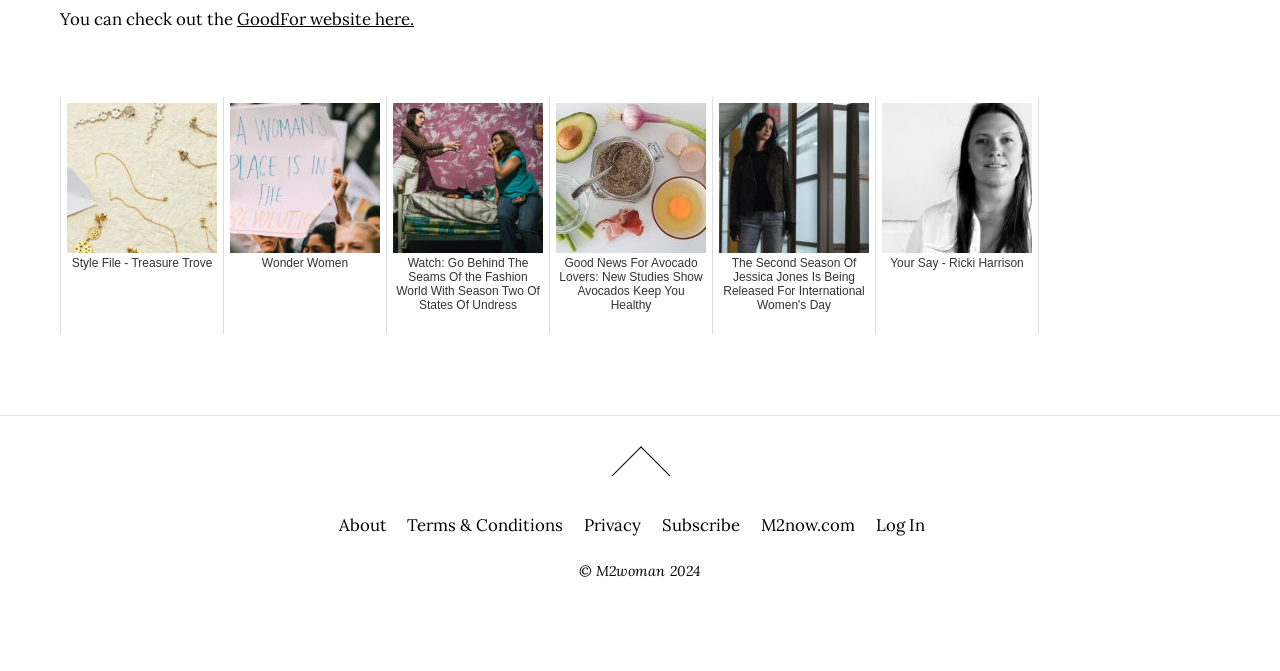Please provide a one-word or short phrase answer to the question:
What is the theme of the website?

Women's lifestyle